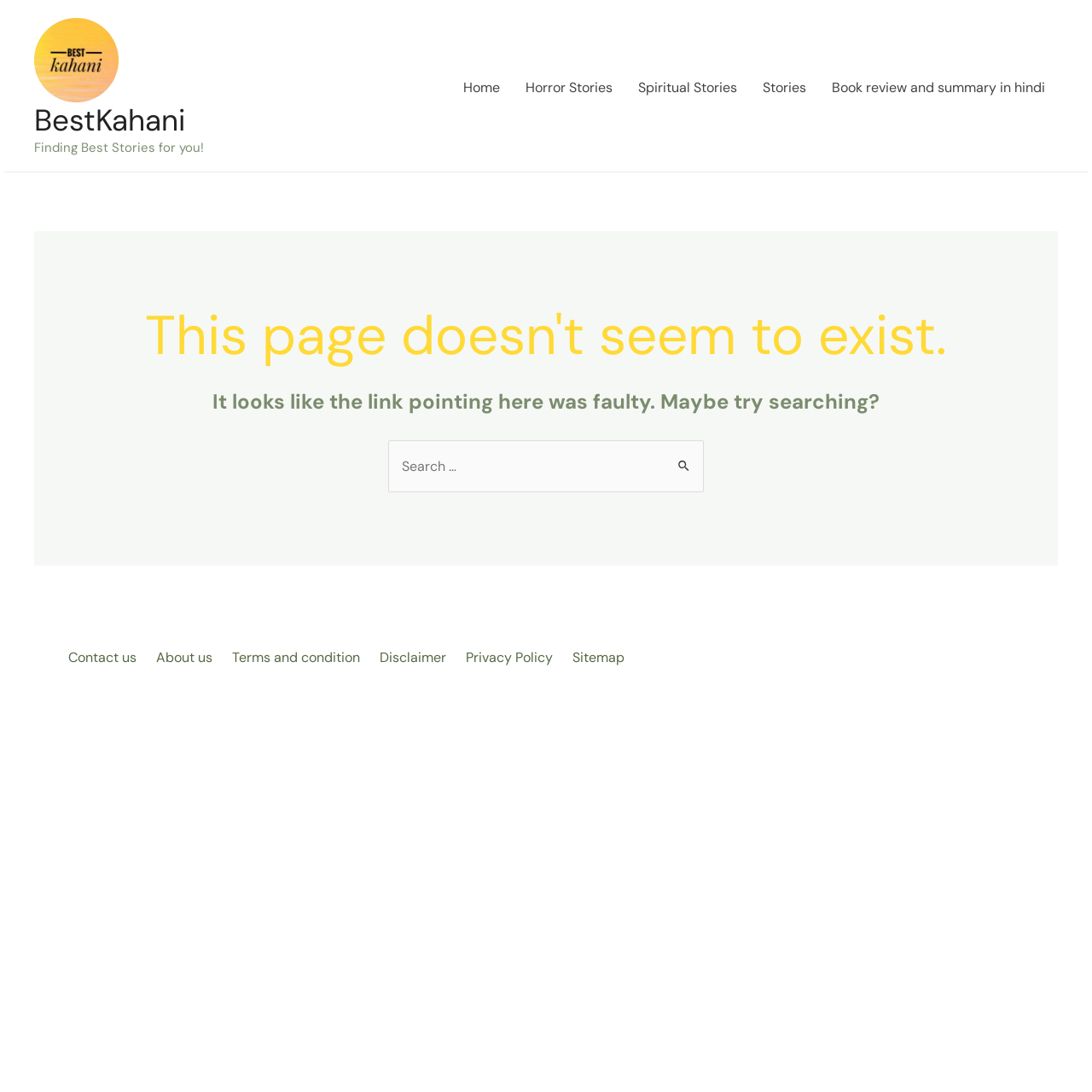What is the error message on the webpage?
Answer with a single word or phrase, using the screenshot for reference.

This page doesn't seem to exist.